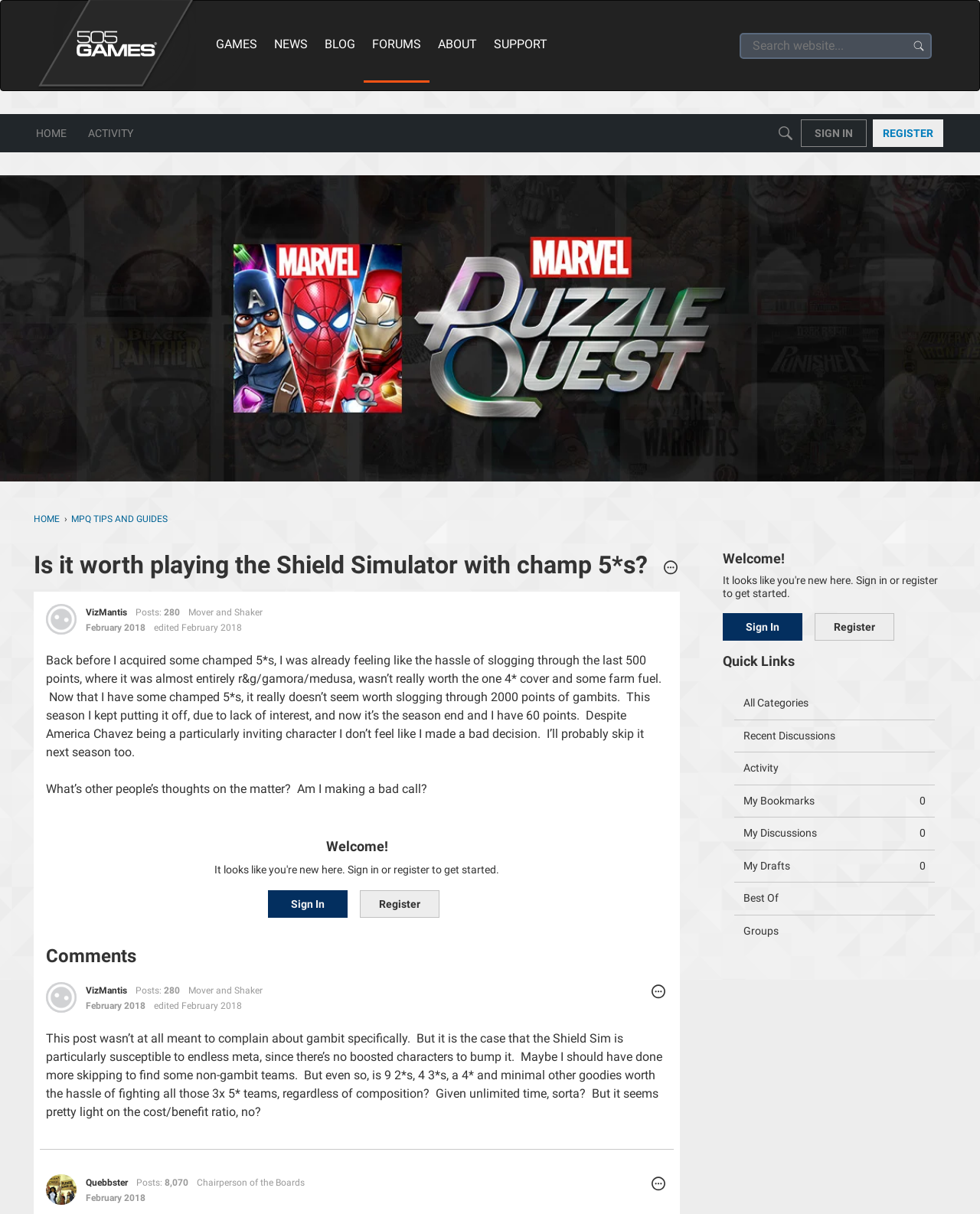What is the name of the forum?
Provide a concise answer using a single word or phrase based on the image.

505 Go Inc. Forums